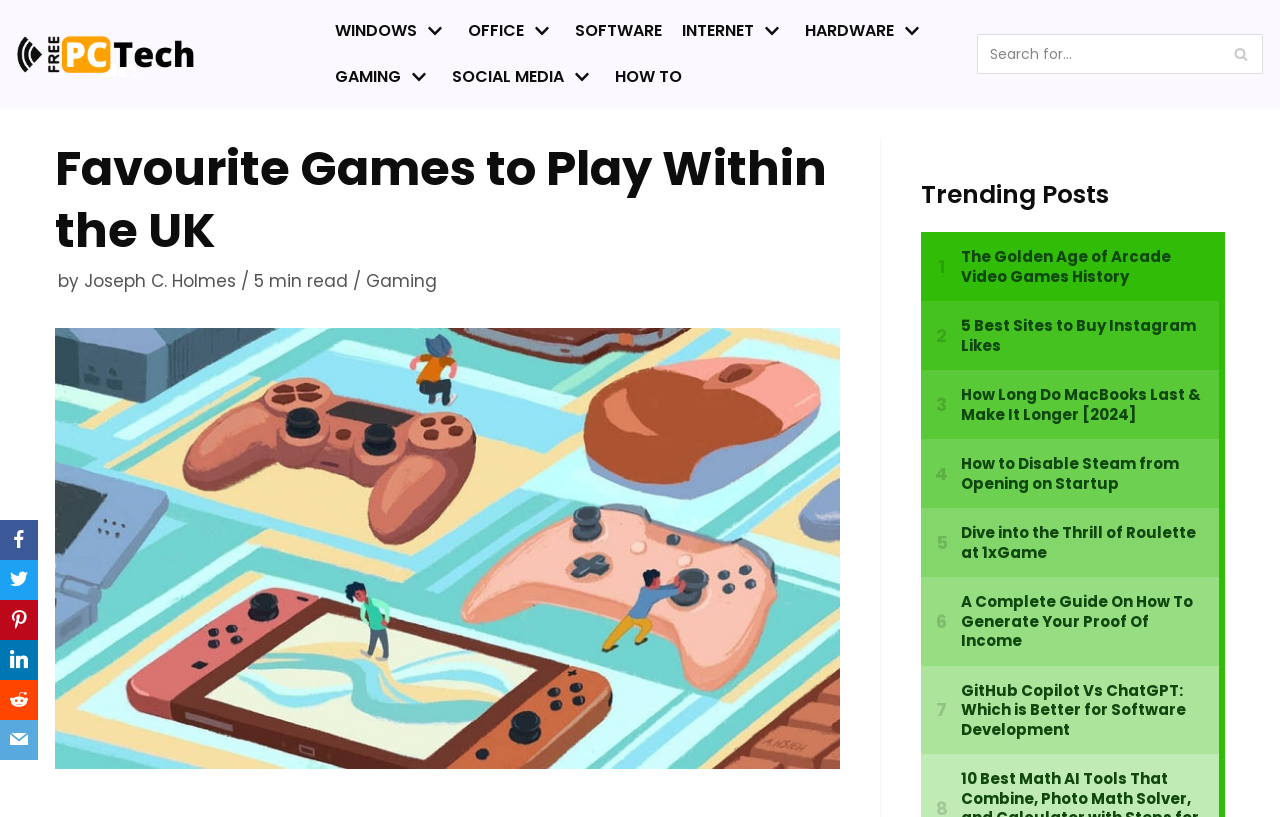How many main categories are in the primary menu?
Give a comprehensive and detailed explanation for the question.

The primary menu is located at the top of the webpage and contains 7 main categories: WINDOWS, OFFICE, SOFTWARE, INTERNET, HARDWARE, GAMING, and SOCIAL MEDIA.